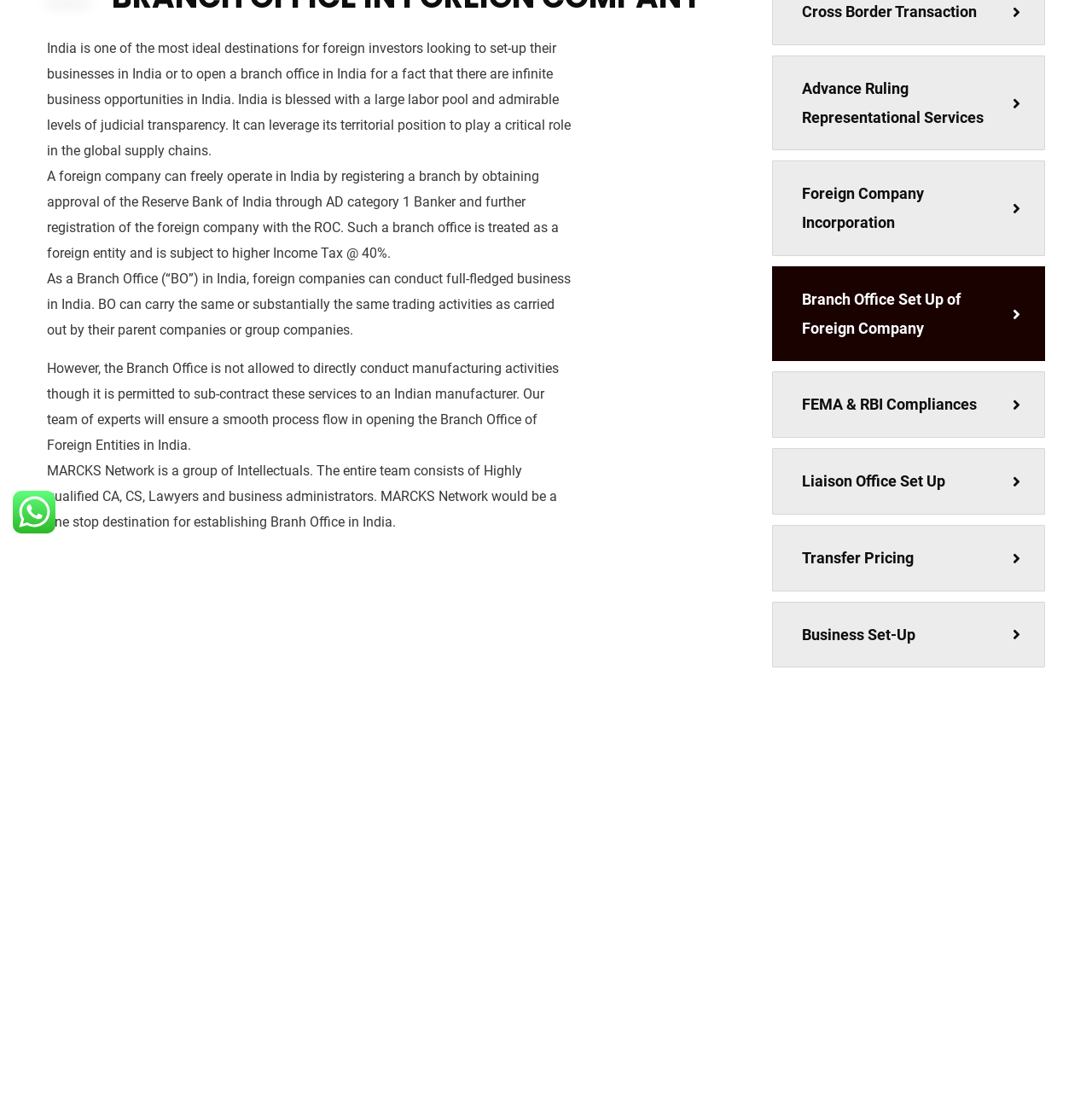Given the element description: "Foreign Company Incorporation", predict the bounding box coordinates of this UI element. The coordinates must be four float numbers between 0 and 1, given as [left, top, right, bottom].

[0.707, 0.145, 0.957, 0.231]